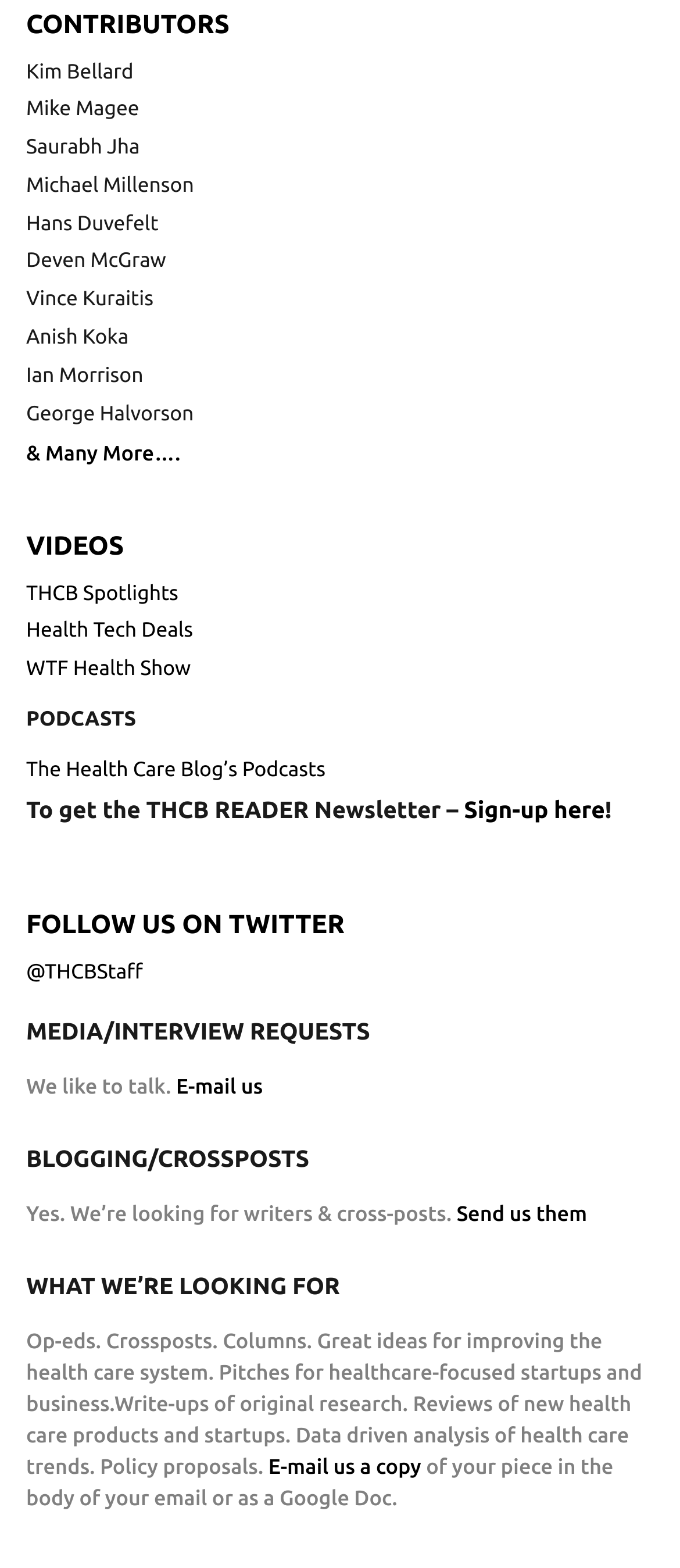How can I contact for media/interview requests?
Answer the question with a thorough and detailed explanation.

I found the section with the heading 'MEDIA/INTERVIEW REQUESTS' and saw a link 'E-mail us', which suggests that I can contact them via email for media/interview requests.